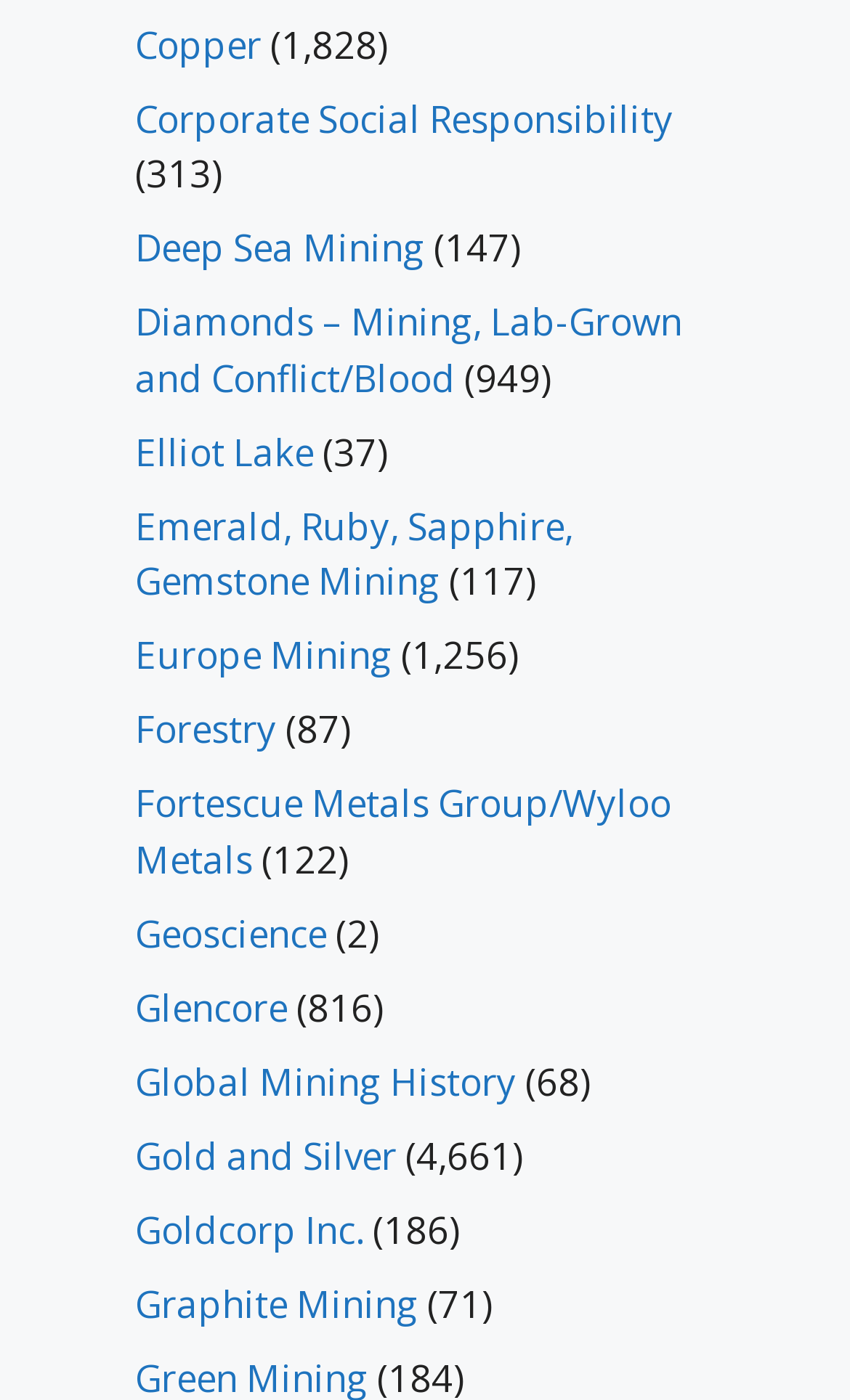Determine the bounding box coordinates of the element that should be clicked to execute the following command: "Explore Emerald, Ruby, Sapphire, Gemstone Mining".

[0.159, 0.357, 0.674, 0.433]